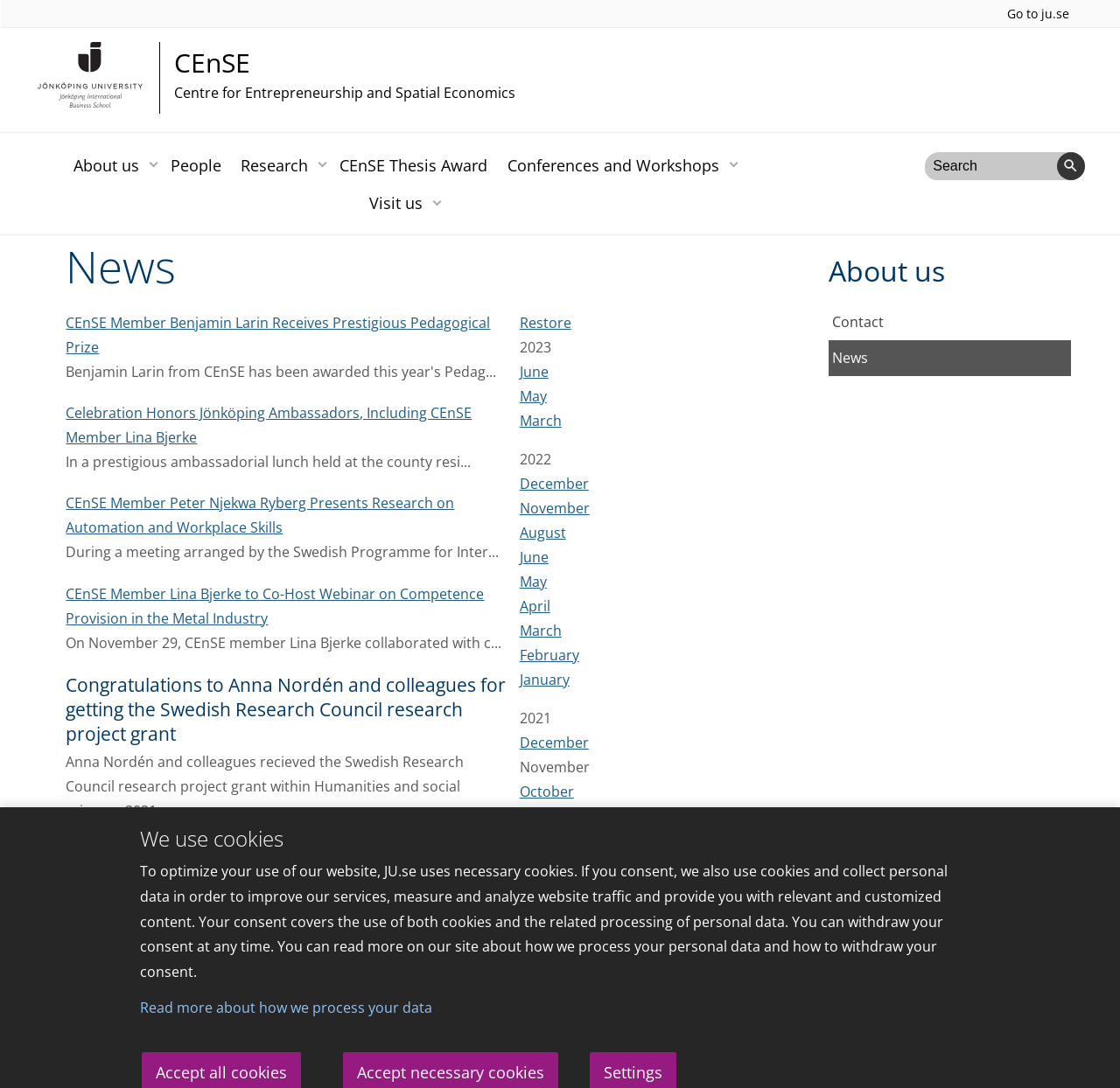Based on the image, provide a detailed and complete answer to the question: 
What is the name of the university?

I found the answer by looking at the image element with the text 'Jönköping University' and the heading element with the text 'CEnSE' which is a part of the university.